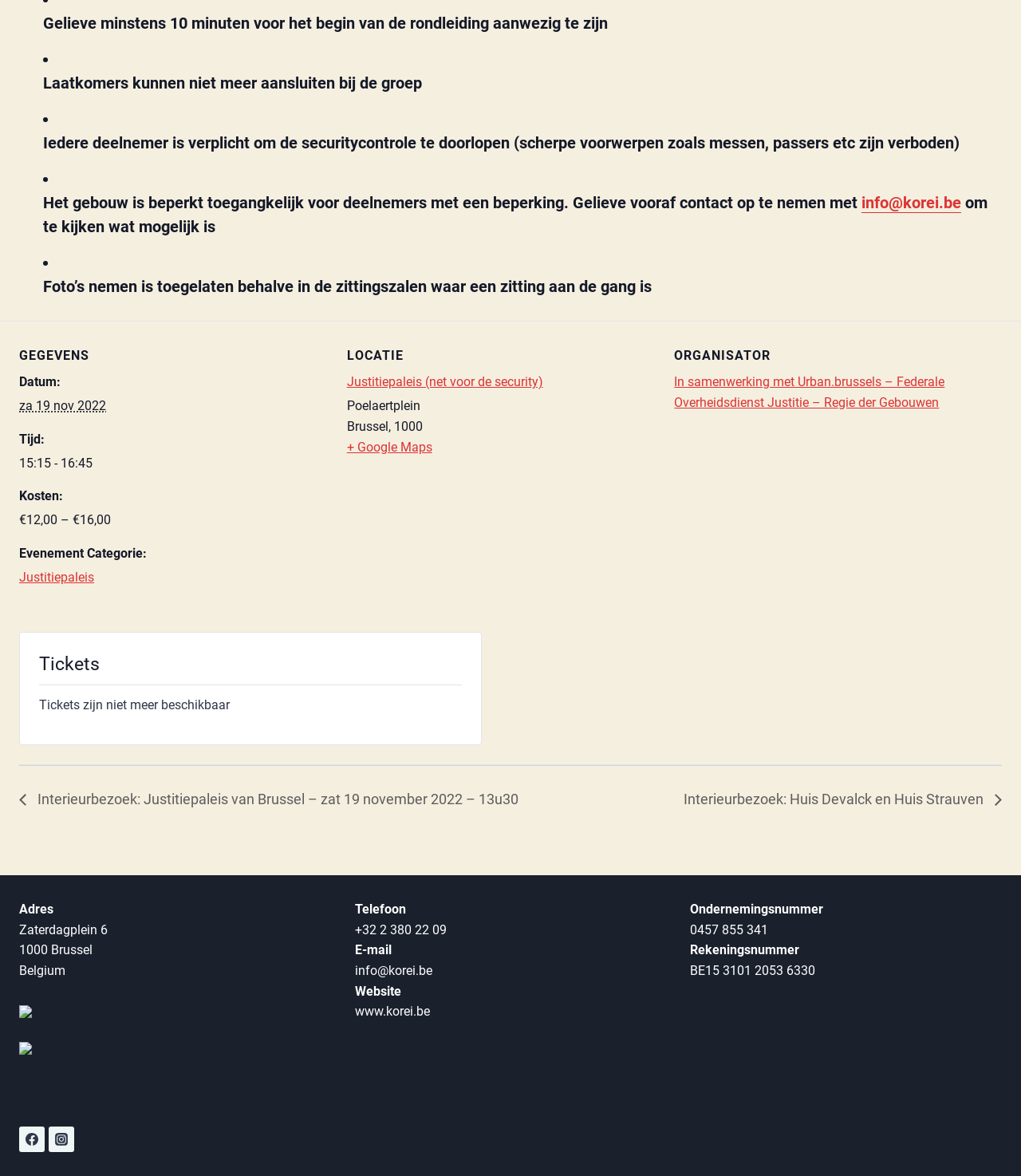Predict the bounding box coordinates for the UI element described as: "info@korei.be". The coordinates should be four float numbers between 0 and 1, presented as [left, top, right, bottom].

[0.844, 0.164, 0.941, 0.181]